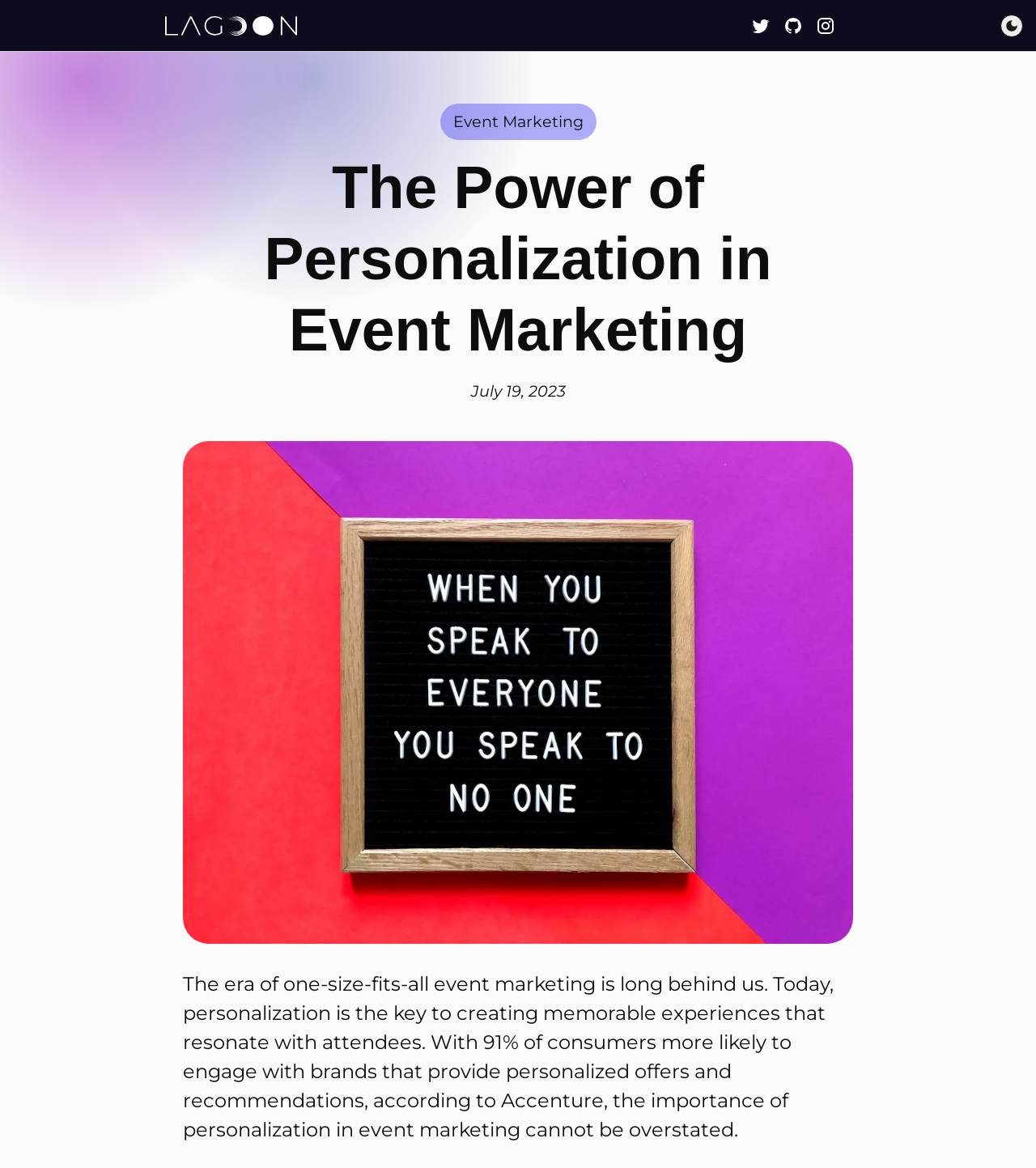What is the percentage of consumers who engage with personalized offers?
Please provide a single word or phrase as the answer based on the screenshot.

91%